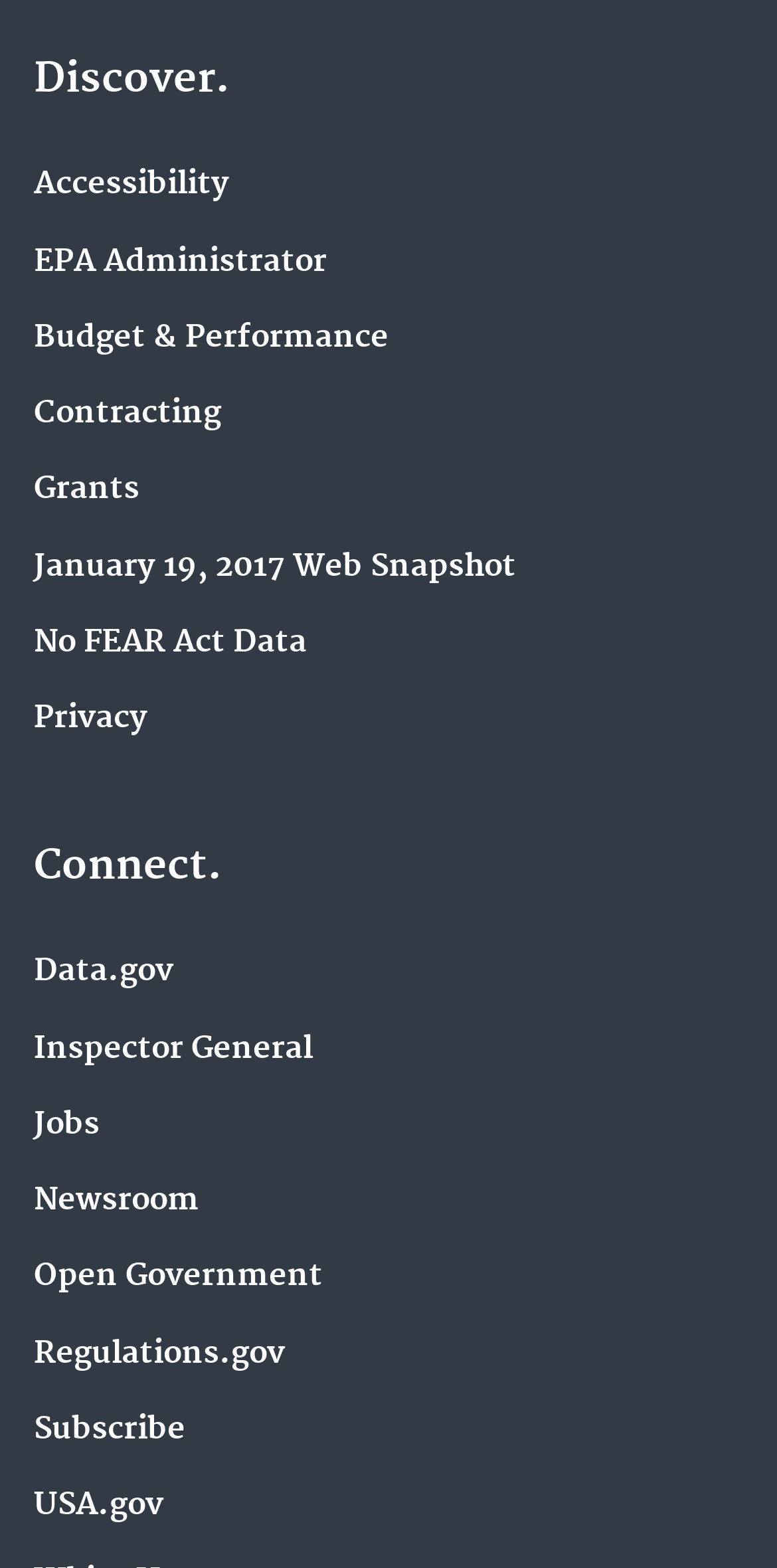What is the last link on the webpage?
Please answer using one word or phrase, based on the screenshot.

USA.gov